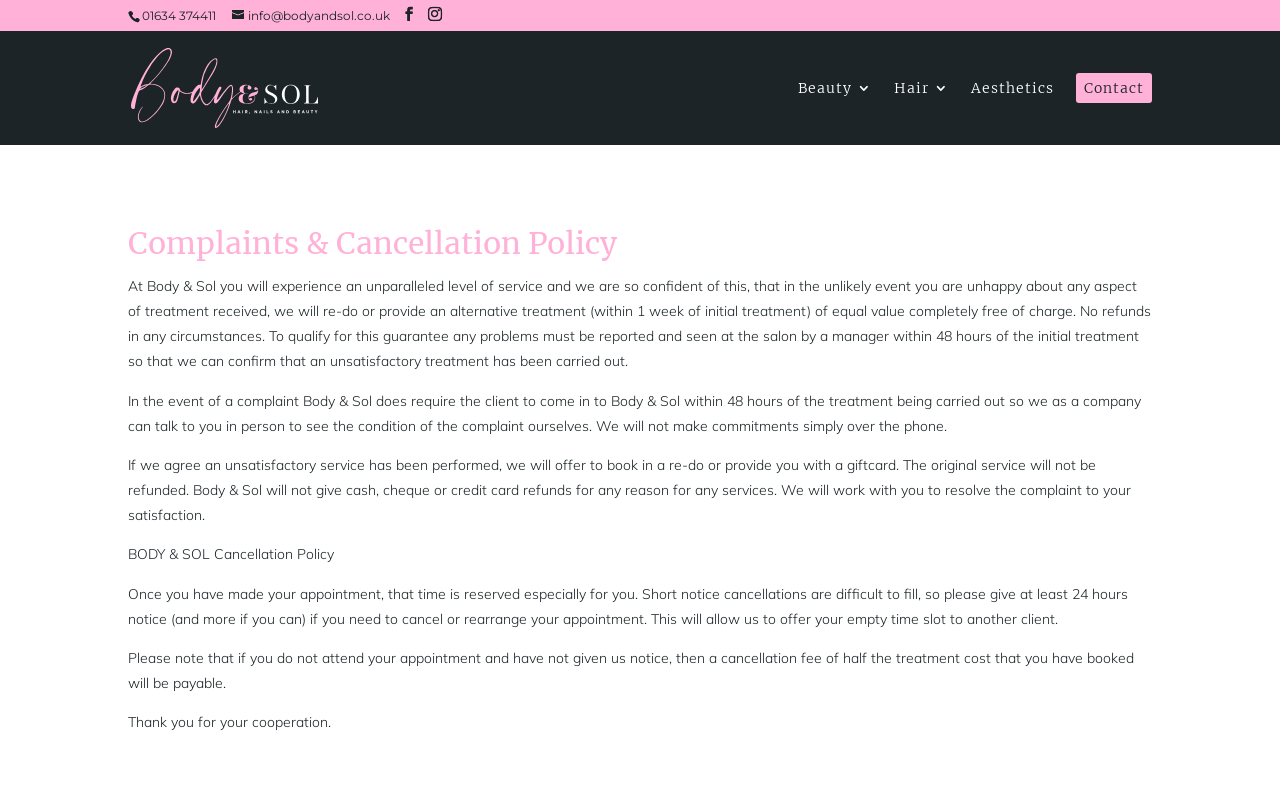What is the phone number of Body and Sol?
Kindly offer a comprehensive and detailed response to the question.

I found the phone number by looking at the StaticText element with the OCR text '01634 374411' at the top of the webpage.